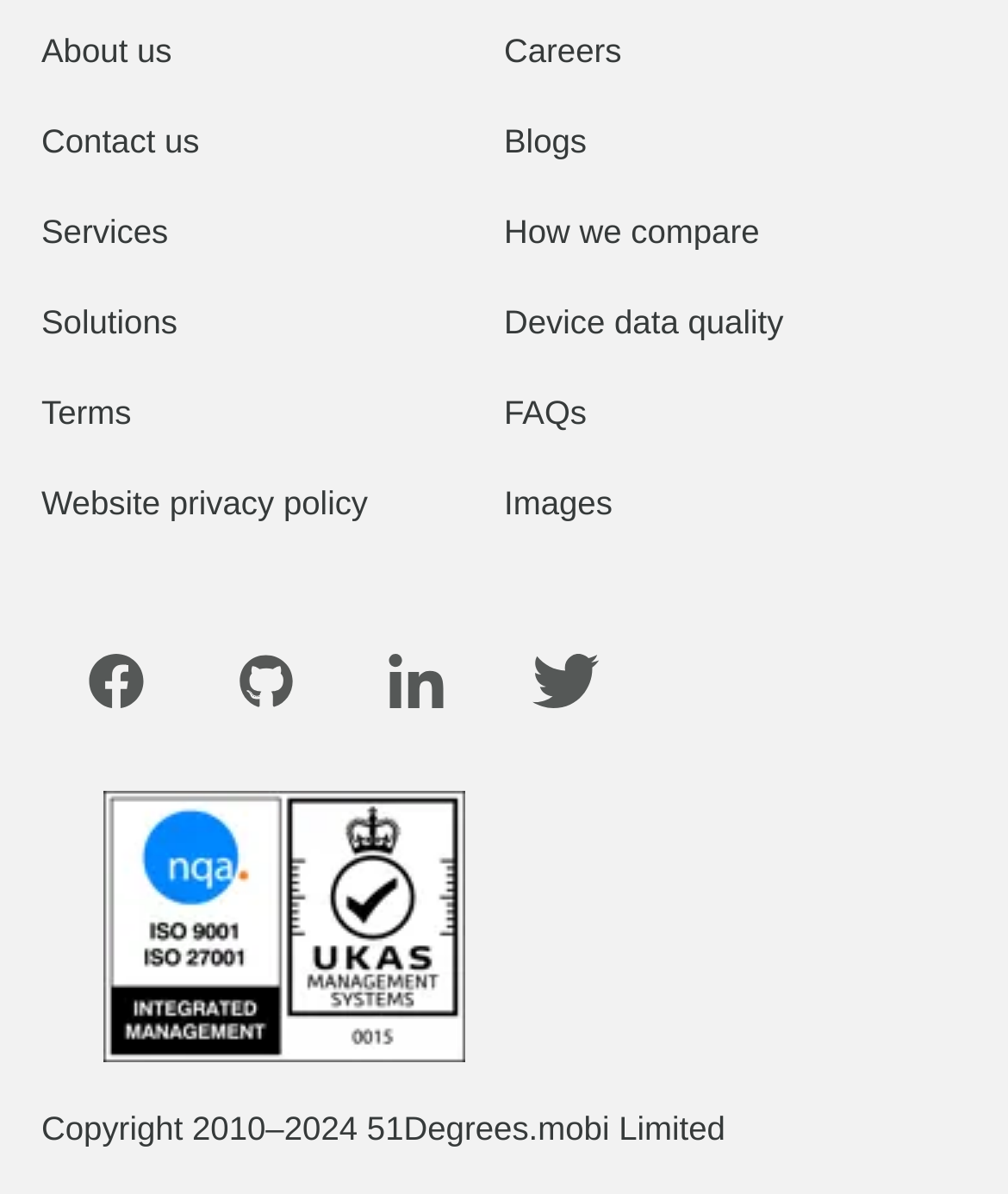What year does the copyright start from?
Based on the image, please offer an in-depth response to the question.

I found a static text element with the text 'Copyright 2010–2024 51Degrees.mobi Limited' and its bounding box coordinates are [0.041, 0.928, 0.72, 0.96], which indicates its position on the webpage.